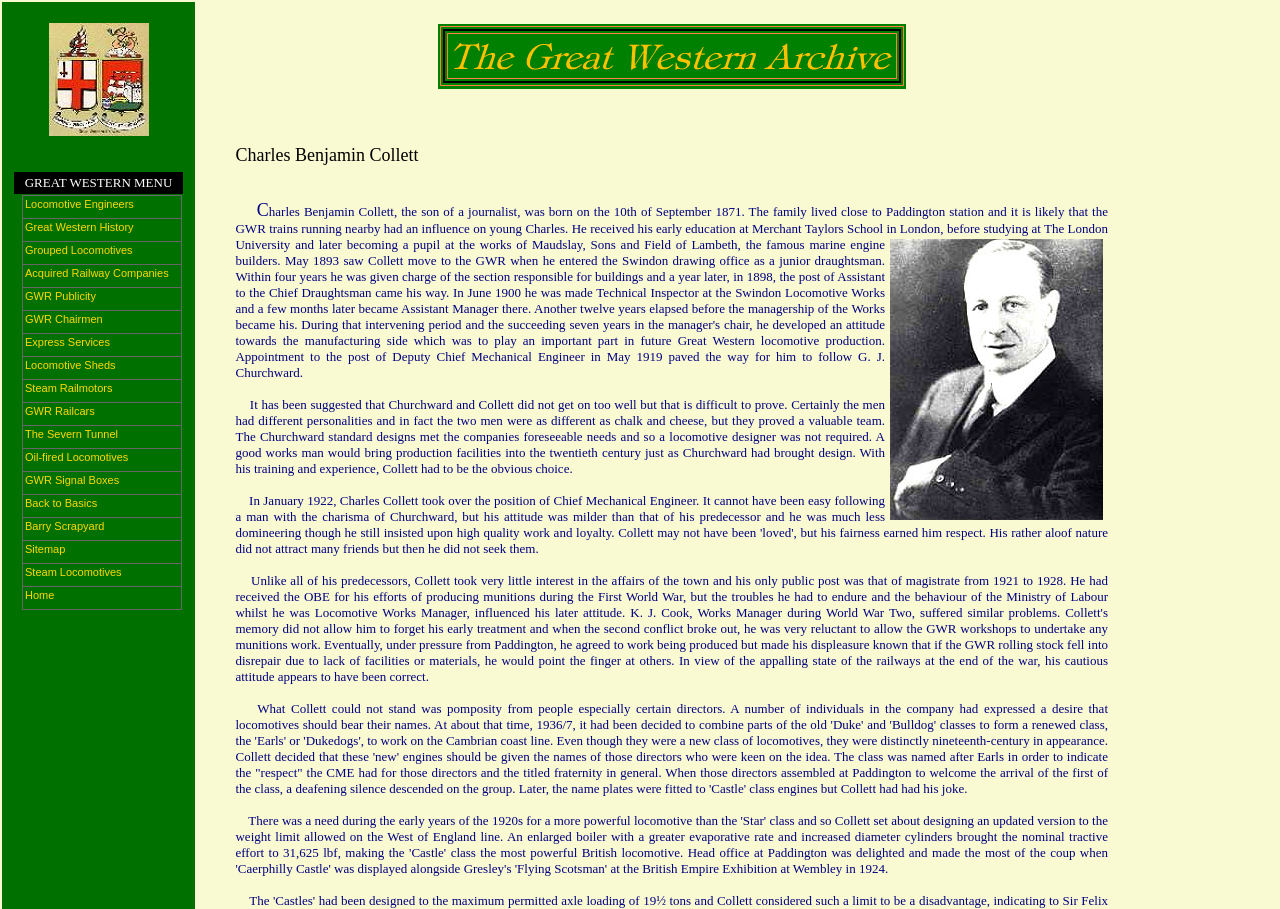Show the bounding box coordinates for the element that needs to be clicked to execute the following instruction: "View 'Great Western History'". Provide the coordinates in the form of four float numbers between 0 and 1, i.e., [left, top, right, bottom].

[0.017, 0.24, 0.142, 0.266]